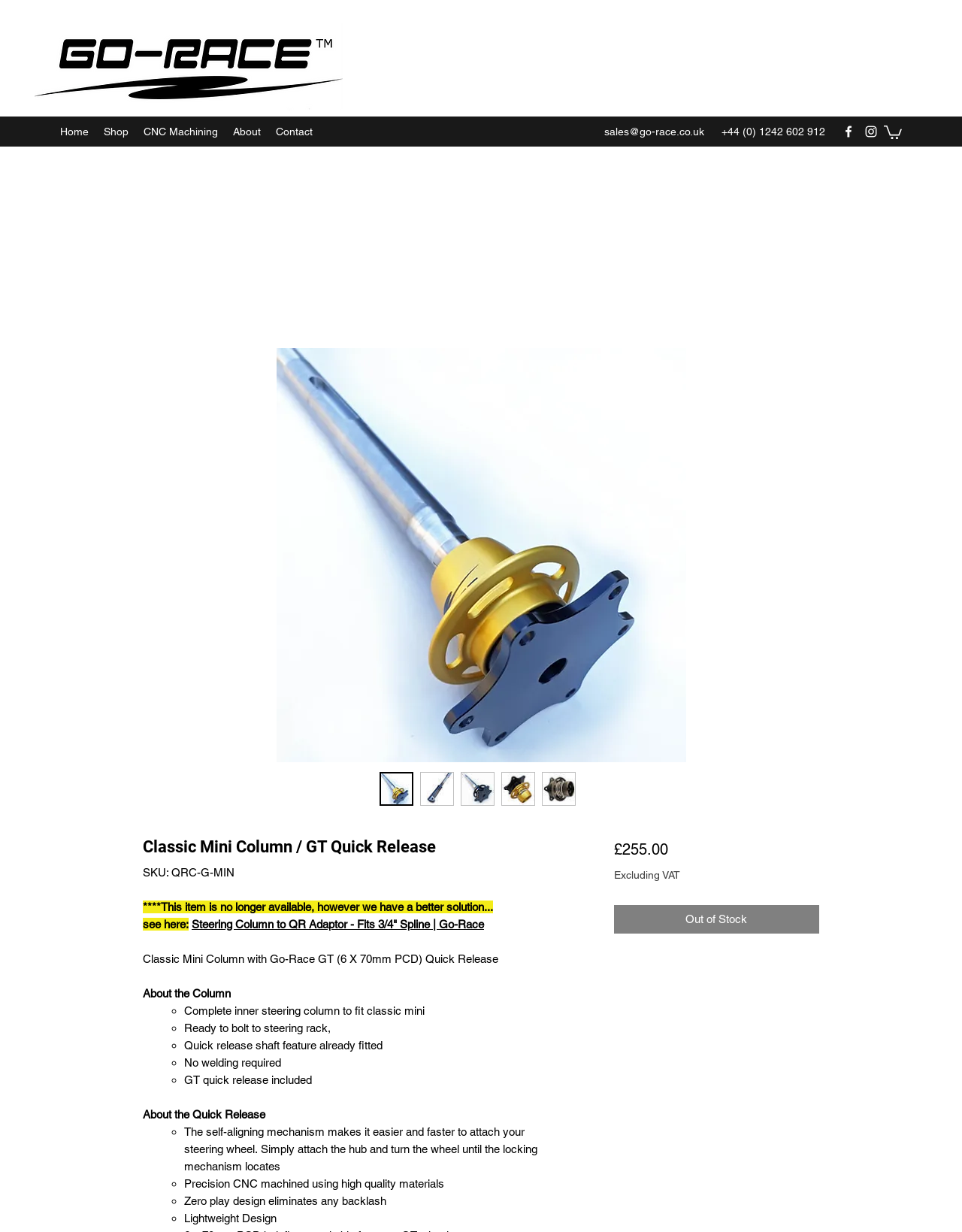Please find and generate the text of the main header of the webpage.

Classic Mini Column / GT Quick Release